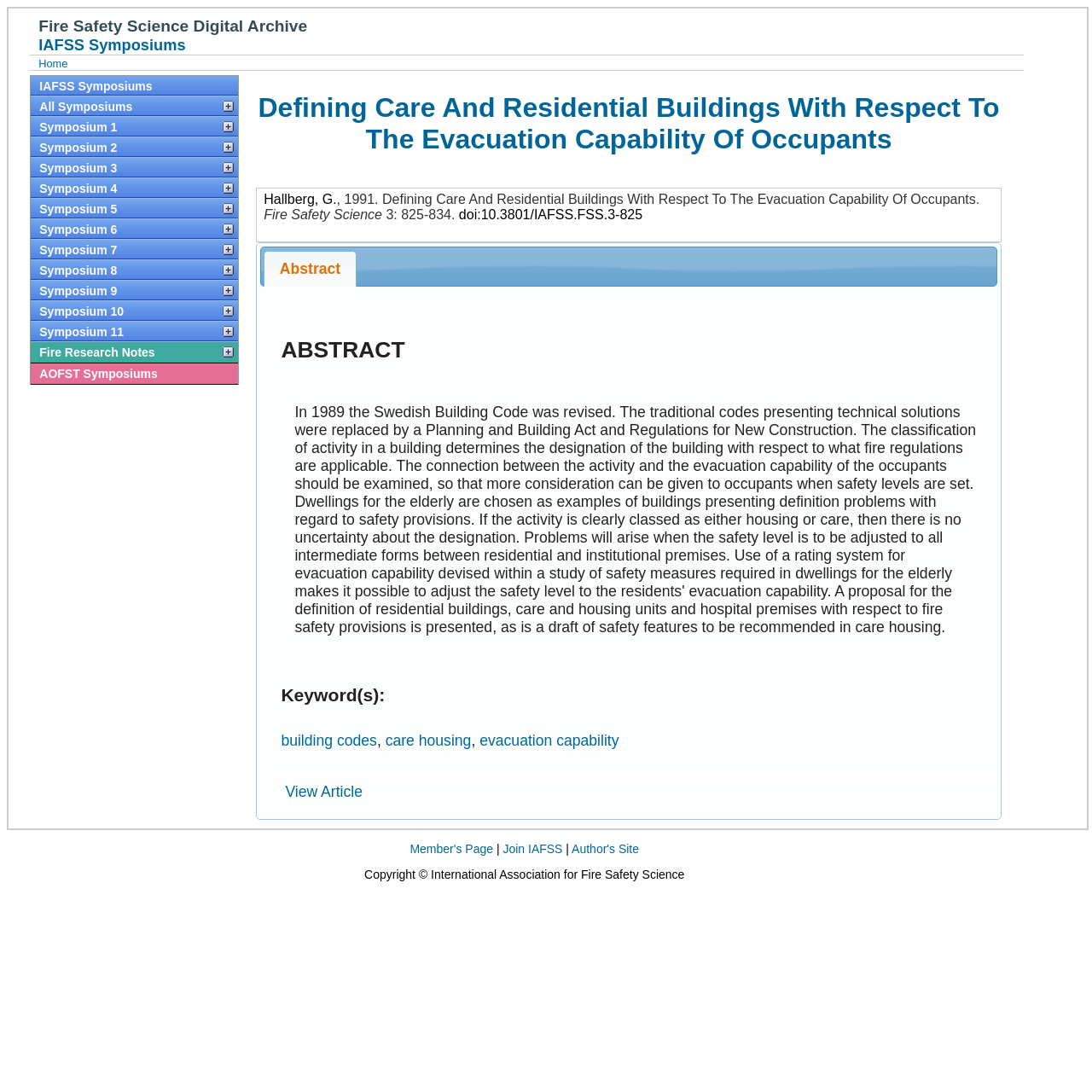Please specify the bounding box coordinates of the region to click in order to perform the following instruction: "check the link about A pressing case for standing up to Rupert Murdoch’s bullying".

None